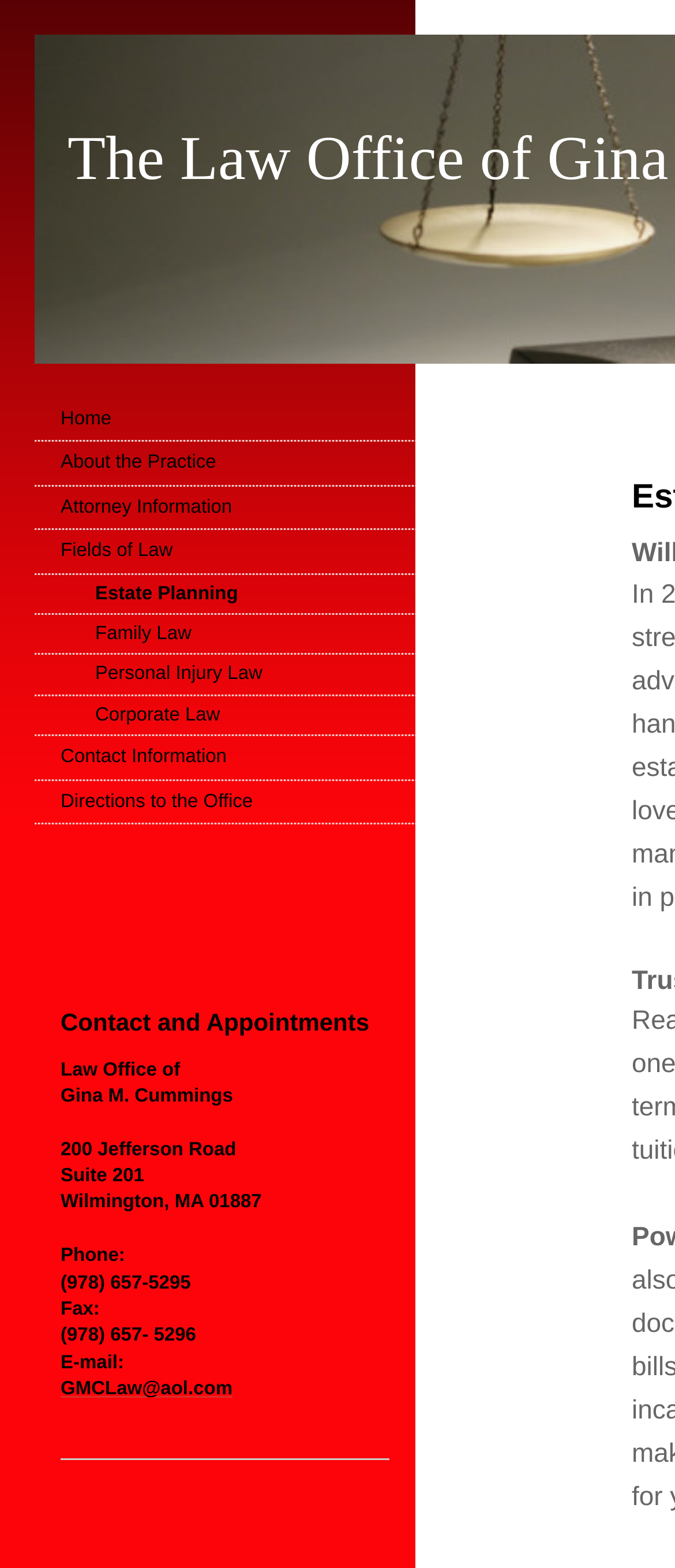Please use the details from the image to answer the following question comprehensively:
How many fields of law are listed?

The fields of law are listed as links on the webpage, and there are four of them: 'Estate Planning', 'Family Law', 'Personal Injury Law', and 'Corporate Law. These links are located vertically below each other, indicating that they are part of a list.